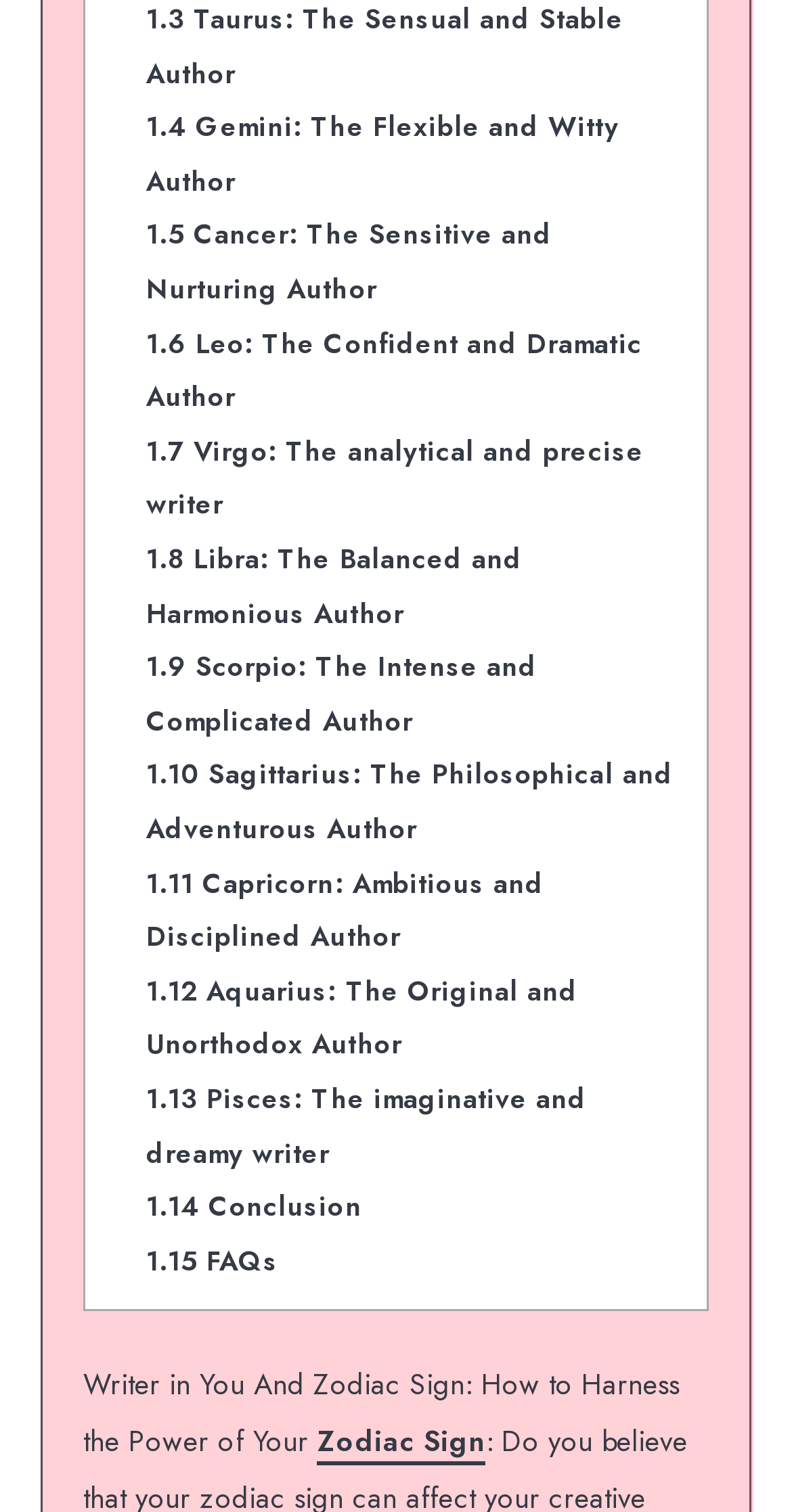Find the bounding box coordinates of the area that needs to be clicked in order to achieve the following instruction: "Read about the connection between writing and Zodiac Sign". The coordinates should be specified as four float numbers between 0 and 1, i.e., [left, top, right, bottom].

[0.401, 0.939, 0.613, 0.969]